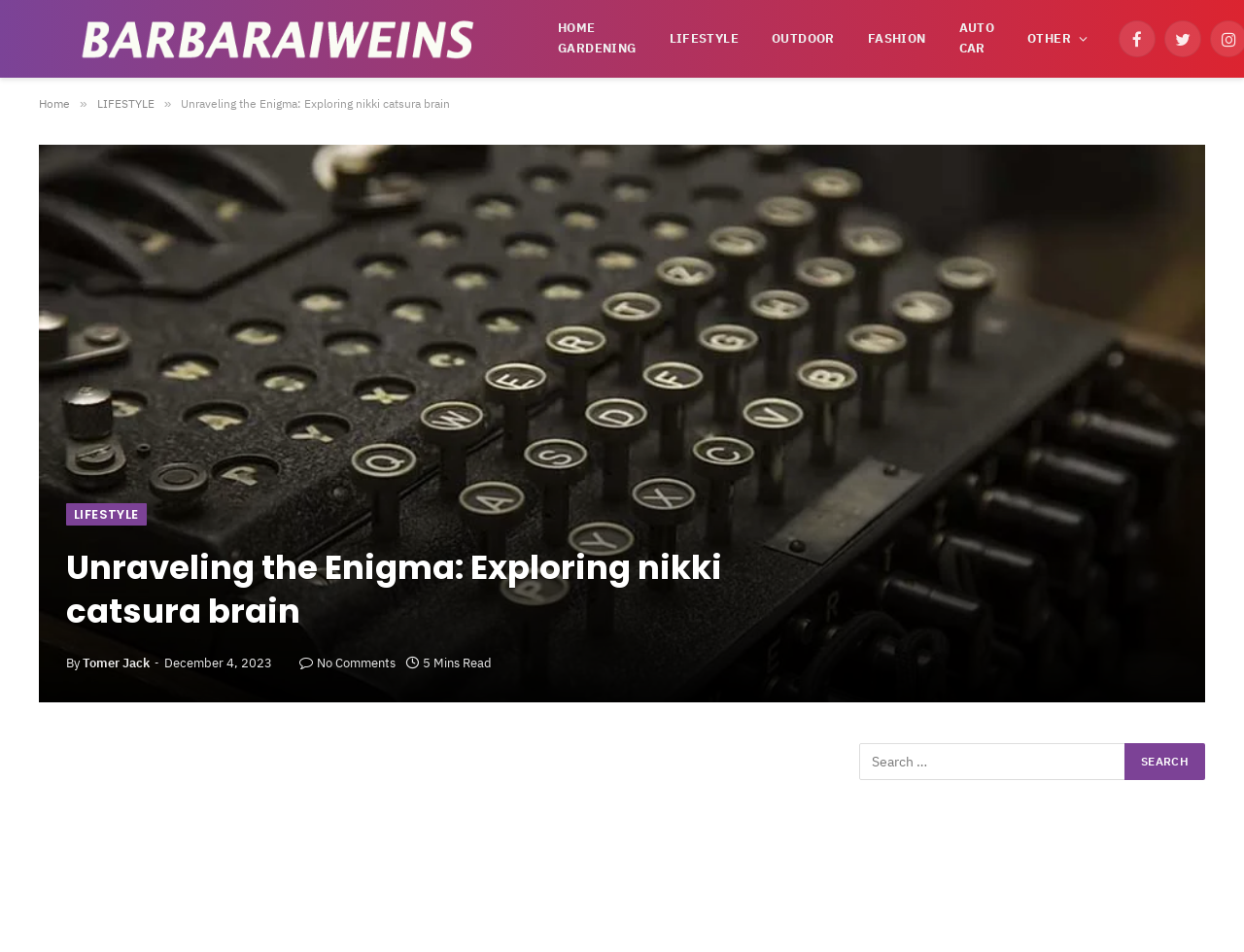Identify the bounding box coordinates of the part that should be clicked to carry out this instruction: "Go to the LIFESTYLE page".

[0.525, 0.0, 0.607, 0.082]